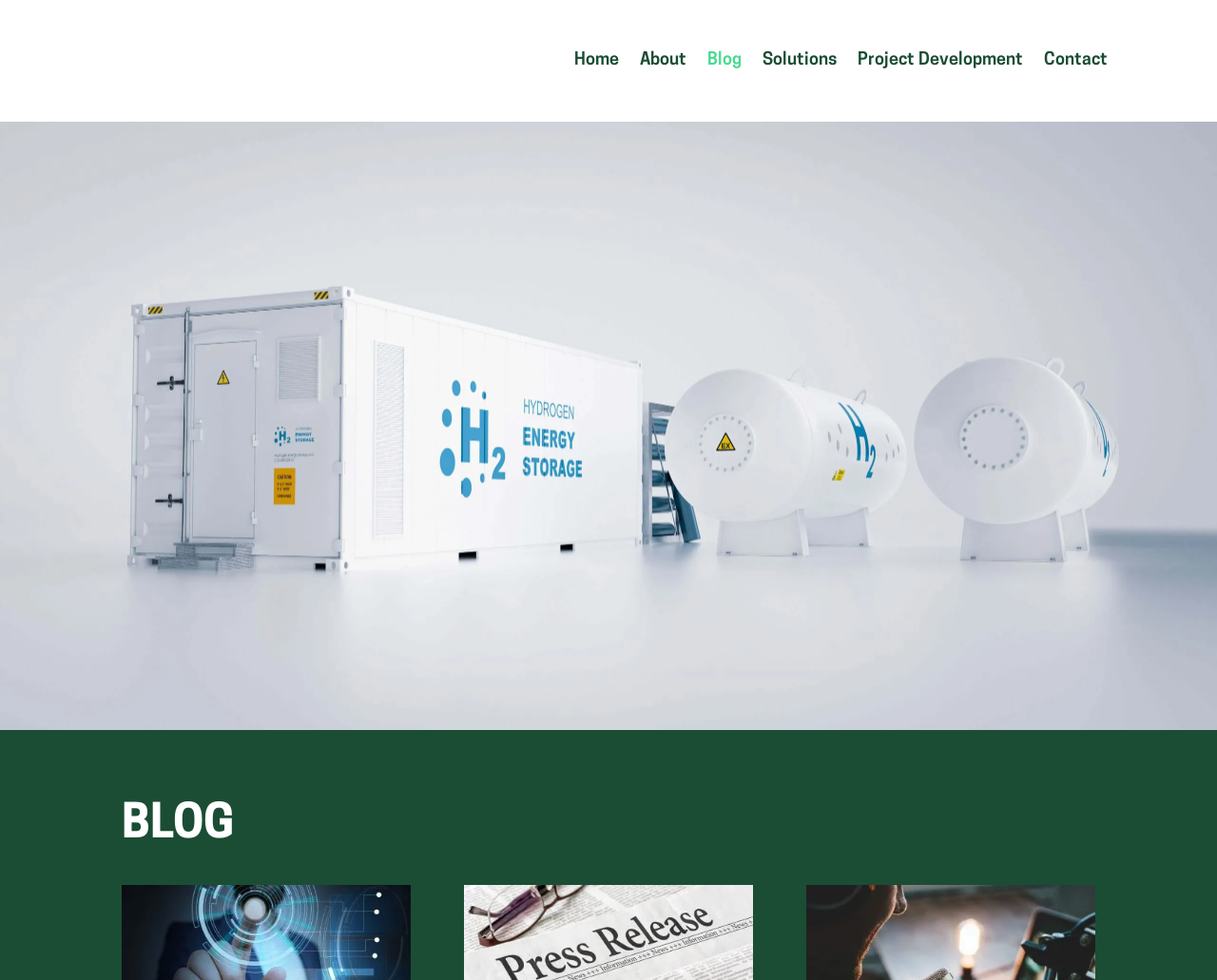What is the title of the current page?
Provide a detailed answer to the question, using the image to inform your response.

The heading element with a bounding box coordinate of [0.1, 0.819, 0.9, 0.876] indicates that the title of the current page is 'BLOG'.